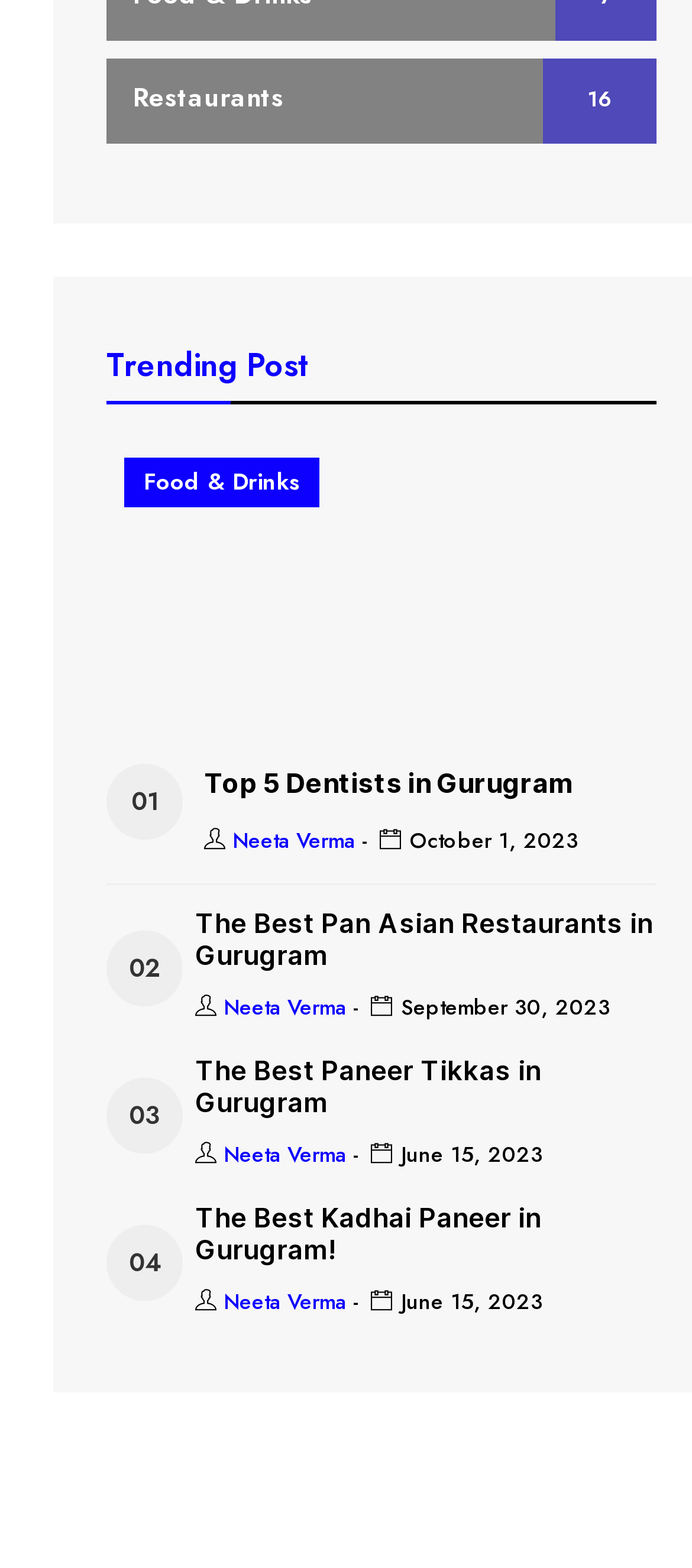Use a single word or phrase to answer the question: How many links are there under the 'Restaurants' category?

1